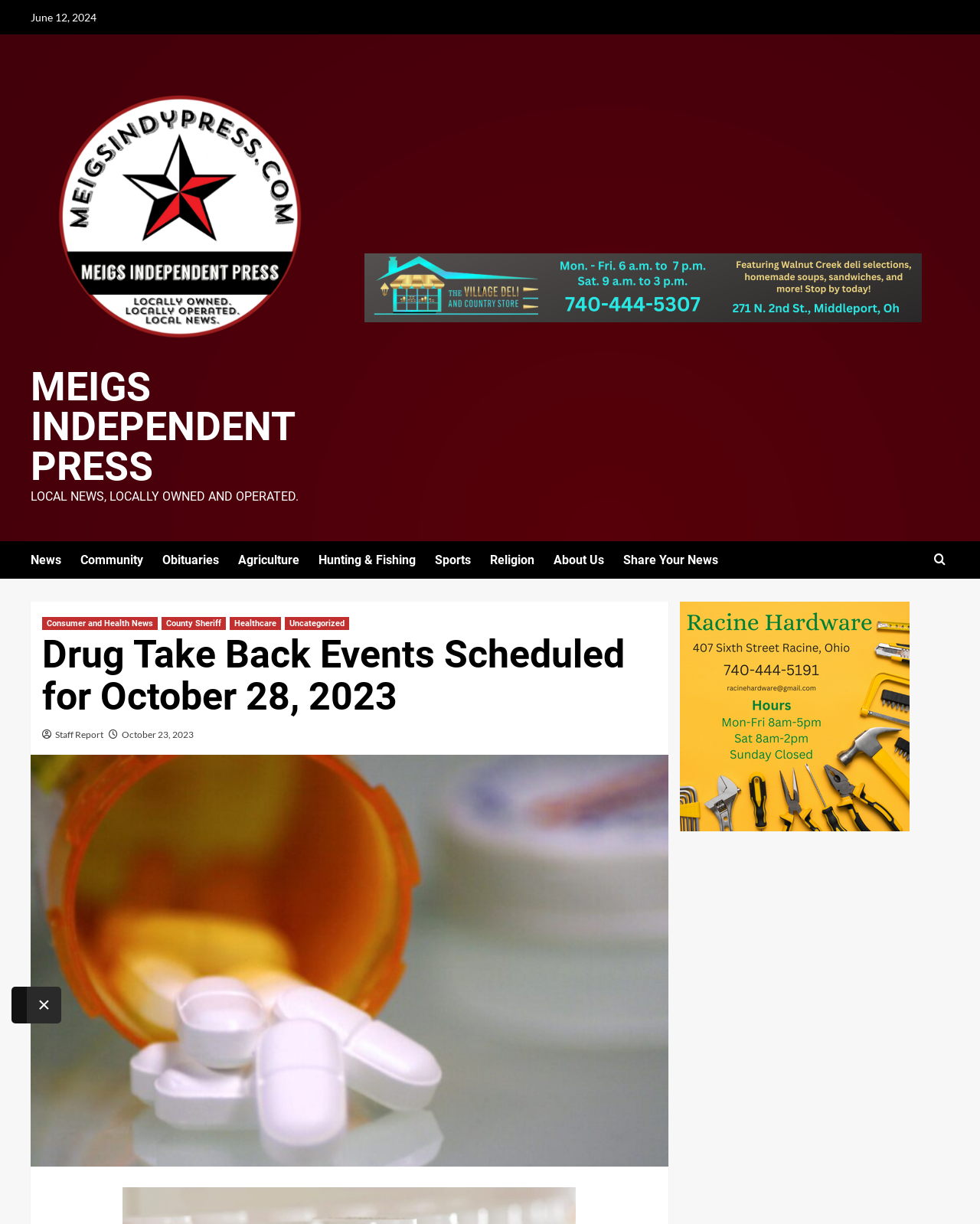What is the name of the news organization?
Please respond to the question with a detailed and informative answer.

The name of the news organization can be found in the top-left corner of the webpage, where it says 'Meigs Independent Press' in a logo format, and also as a link with the same text.